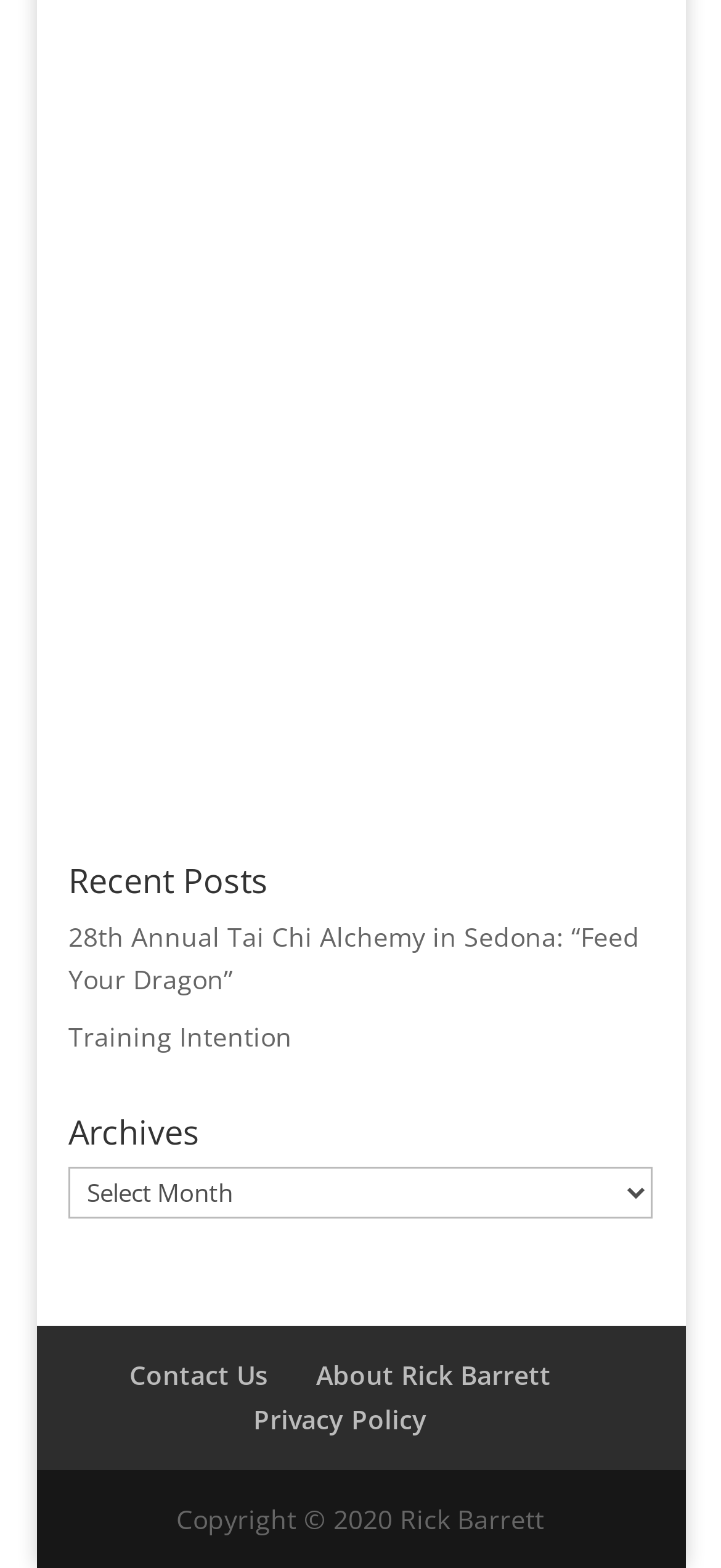Answer the question in a single word or phrase:
What is the second post title?

Training Intention